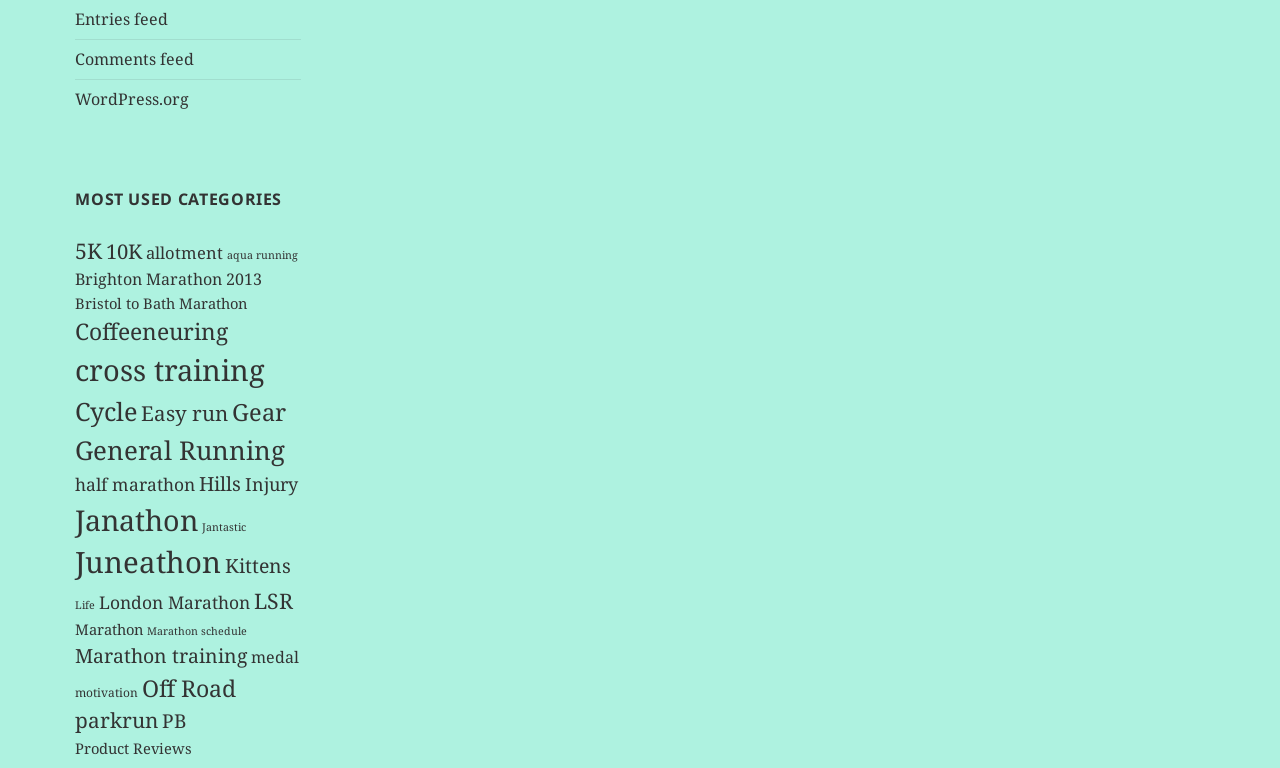Based on the description "Brighton Marathon 2013", find the bounding box of the specified UI element.

[0.059, 0.349, 0.205, 0.378]